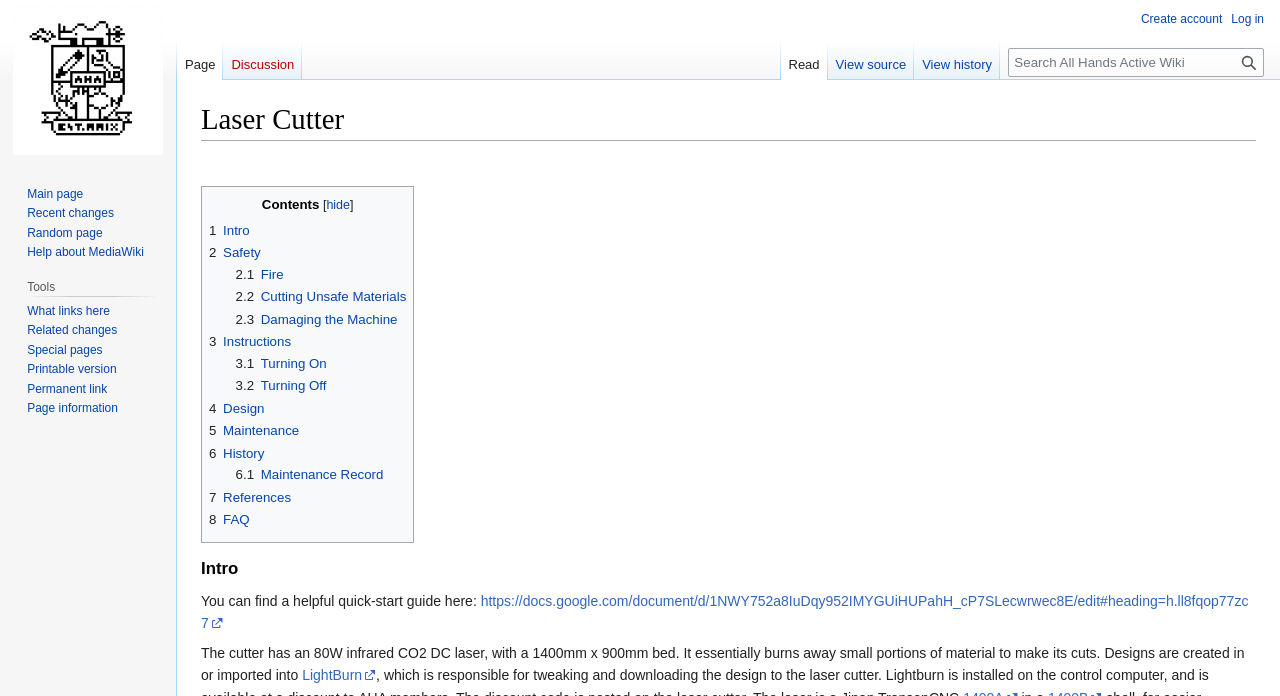What is the purpose of the laser cutter? Refer to the image and provide a one-word or short phrase answer.

to make cuts